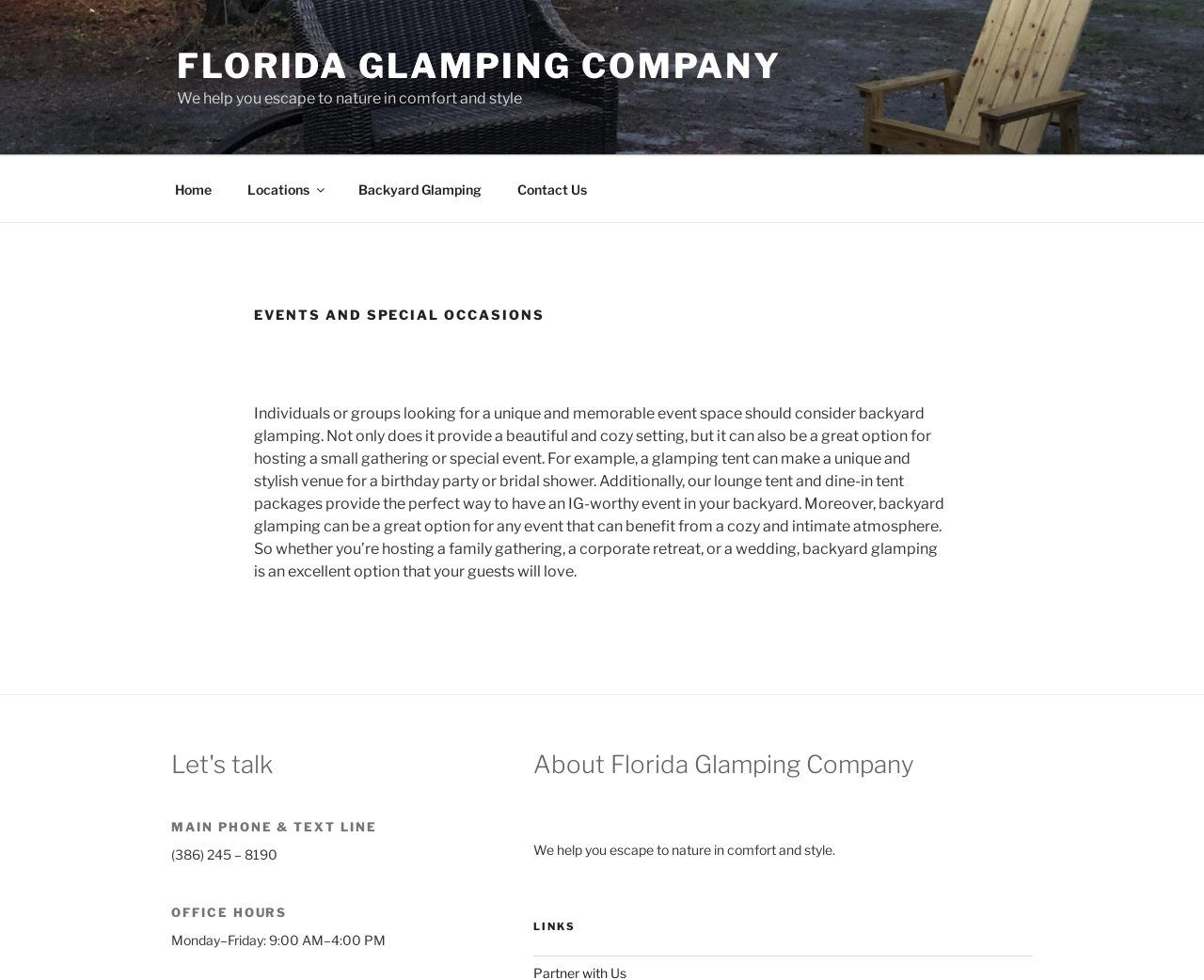Please look at the image and answer the question with a detailed explanation: What is the phone number of the company?

I looked at the contact information section of the webpage and found the phone number listed as '(386) 245 – 8190'.